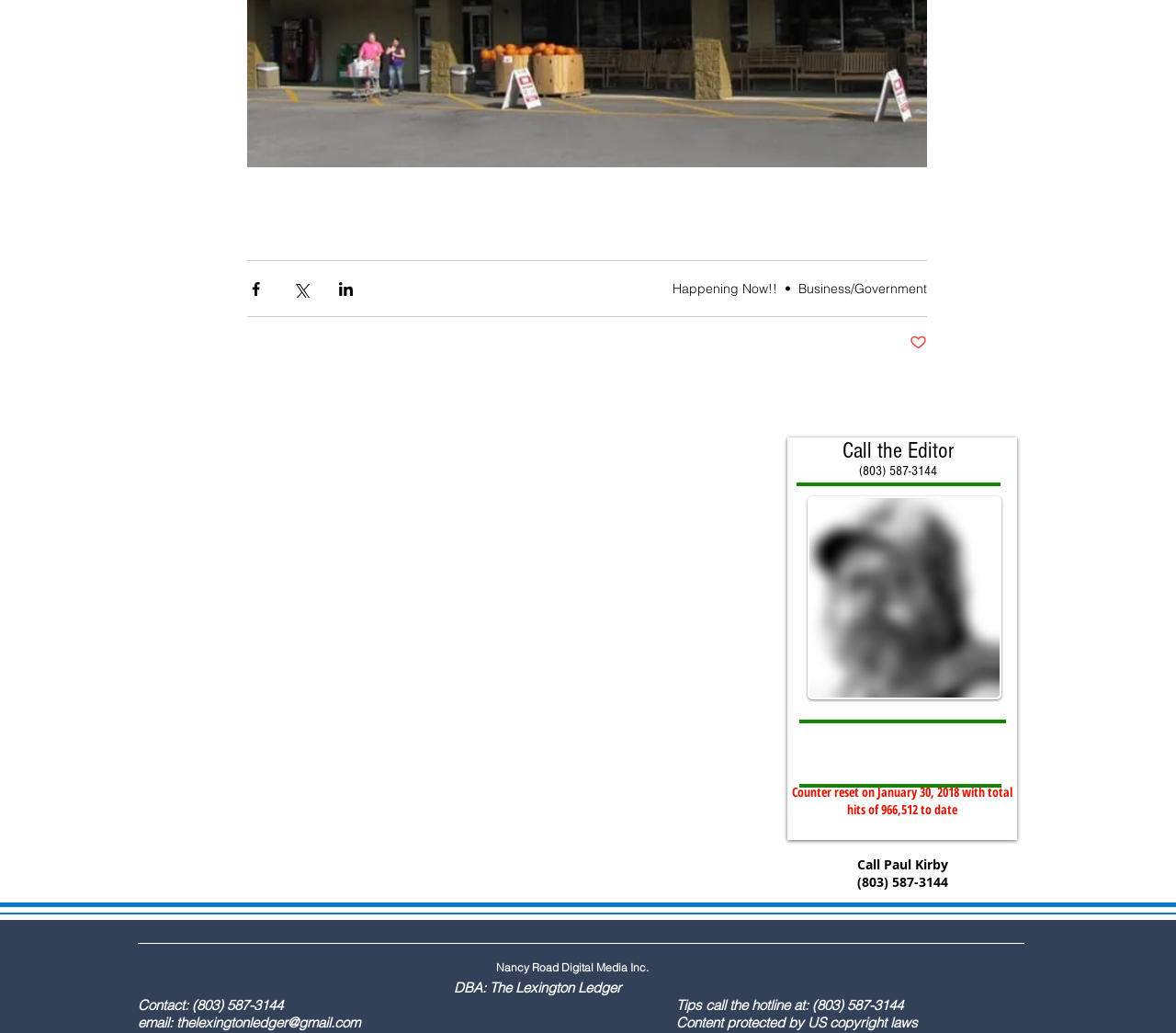Please give a concise answer to this question using a single word or phrase: 
How many social media sharing buttons are there?

3